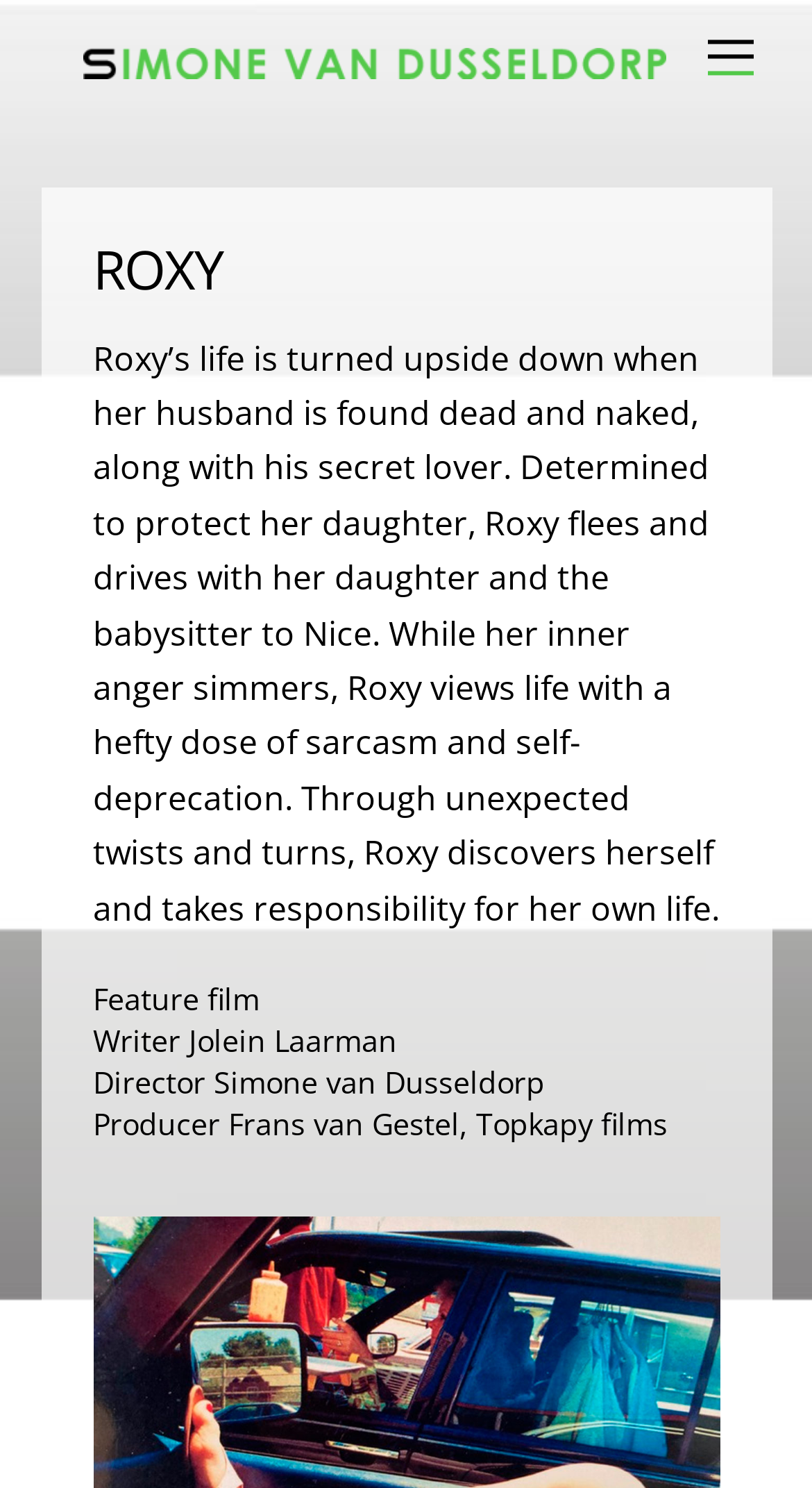Describe all the key features of the webpage in detail.

The webpage is about a feature film called "Roxy" directed by Simone van Dusseldorp. At the top right corner, there is a "Menu" link. Below it, on the left side, there is a link to the director's name, "Simone van Dusseldorp", accompanied by an image of the director. 

The main content of the webpage is divided into sections. The first section has a heading "ROXY" in a prominent font. Below the heading, there is a brief summary of the film's plot, which describes Roxy's life being turned upside down after her husband's death and her subsequent journey to Nice with her daughter and babysitter. 

Following the plot summary, there are four lines of text that provide additional information about the film. The first line indicates that it is a feature film. The next three lines list the writer, director, and producer of the film, respectively. 

At the bottom right corner of the webpage, there is a "Back To Top" link.